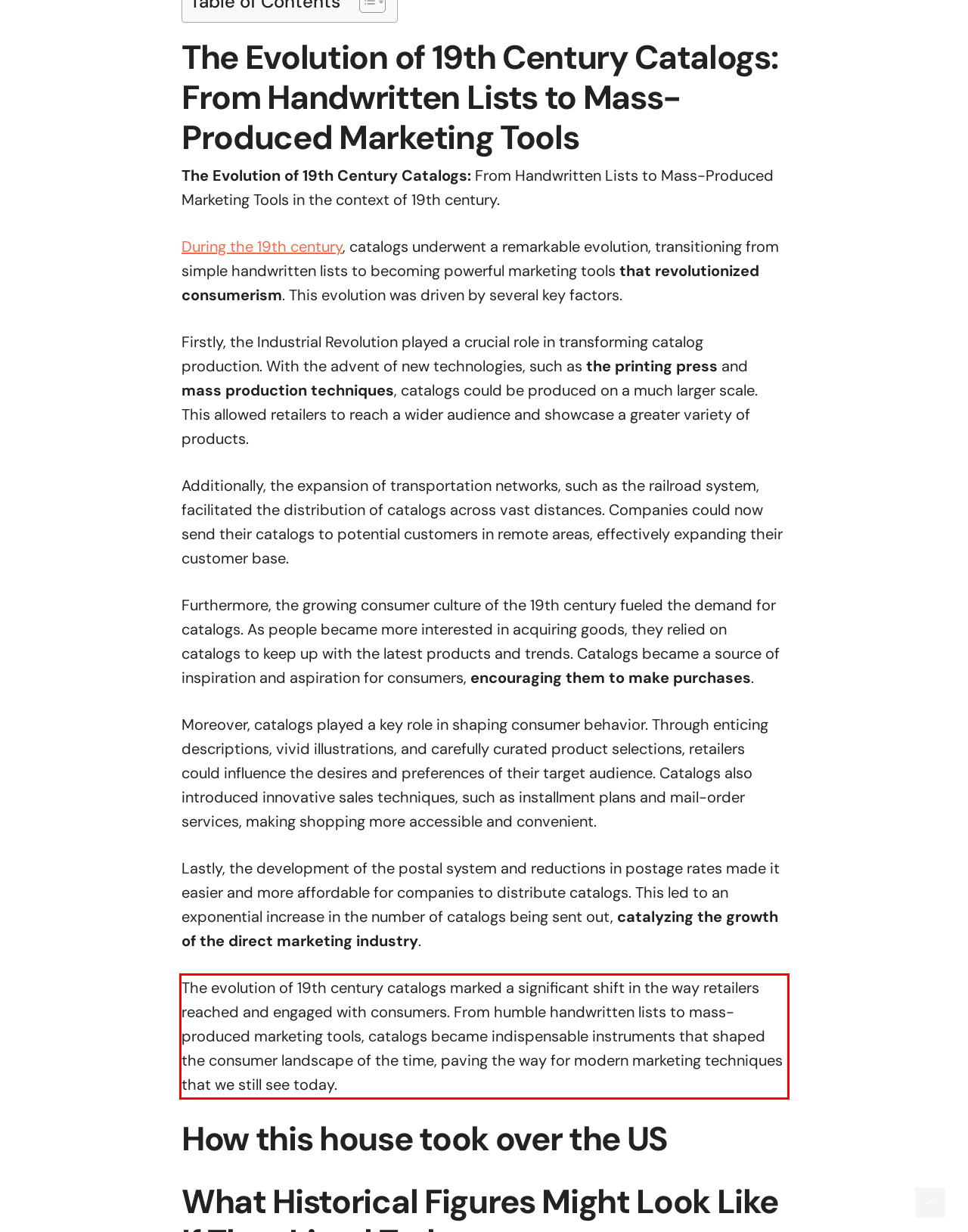Within the screenshot of the webpage, locate the red bounding box and use OCR to identify and provide the text content inside it.

The evolution of 19th century catalogs marked a significant shift in the way retailers reached and engaged with consumers. From humble handwritten lists to mass-produced marketing tools, catalogs became indispensable instruments that shaped the consumer landscape of the time, paving the way for modern marketing techniques that we still see today.